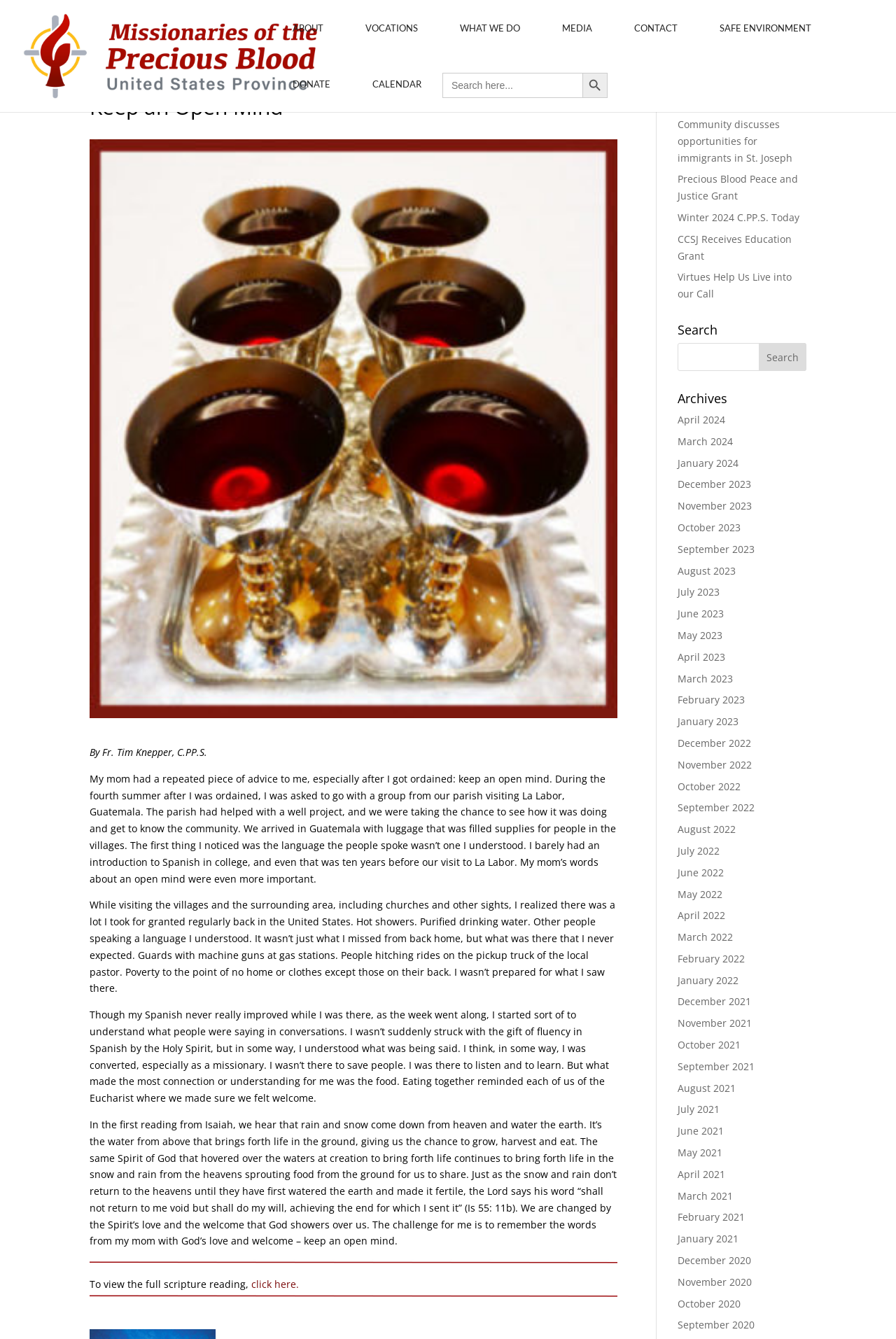Respond to the question below with a single word or phrase: What is the theme of the main article?

Missionary experience